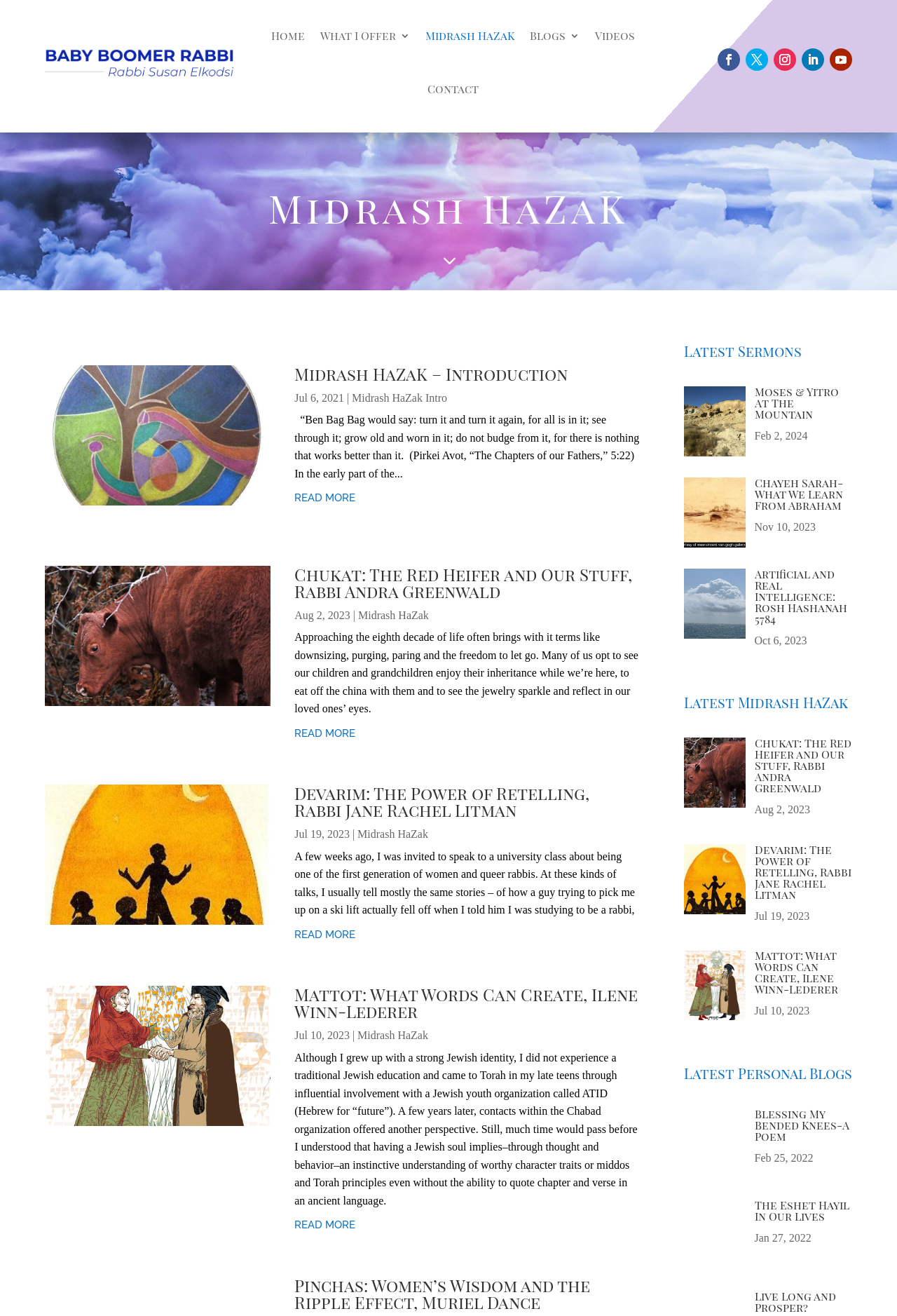Locate the bounding box coordinates of the UI element described by: "Midrash HaZak Intro". Provide the coordinates as four float numbers between 0 and 1, formatted as [left, top, right, bottom].

[0.392, 0.298, 0.498, 0.307]